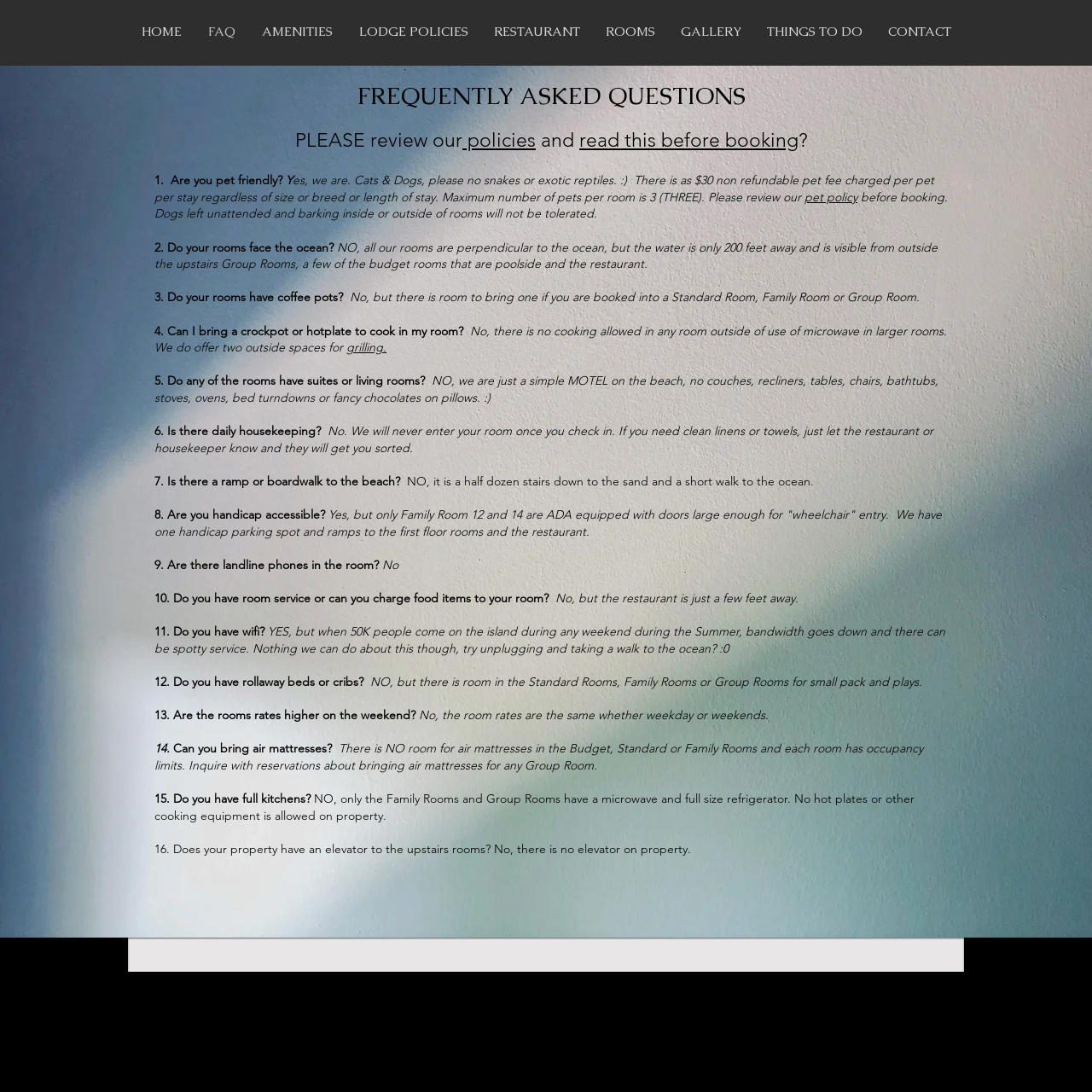What is the name of the beachlodge?
Based on the content of the image, thoroughly explain and answer the question.

The name of the beachlodge can be found in the navigation bar at the top of the webpage, where it says 'FAQ | Port A Beachlodge'.